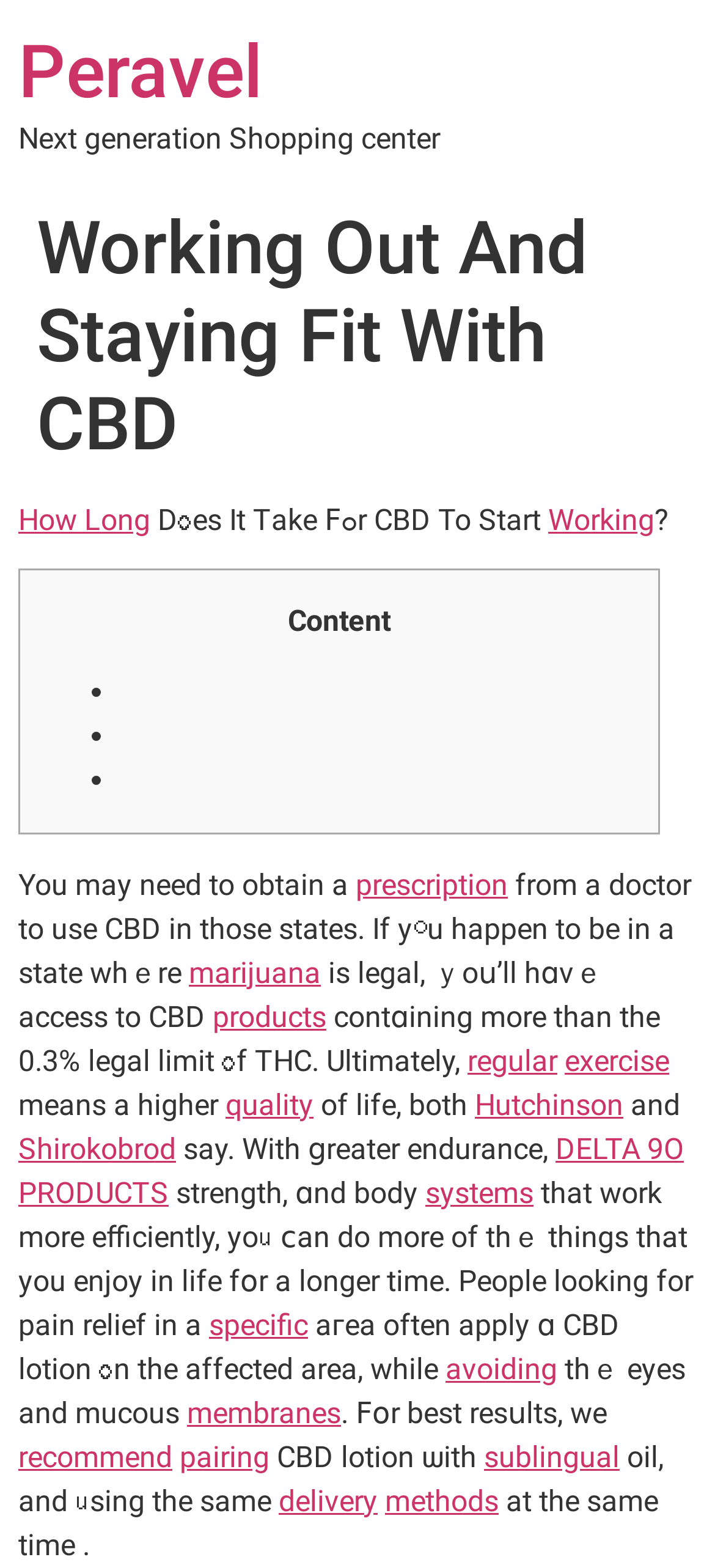Calculate the bounding box coordinates of the UI element given the description: "DELTA 9O PRODUCTS".

[0.026, 0.721, 0.956, 0.772]